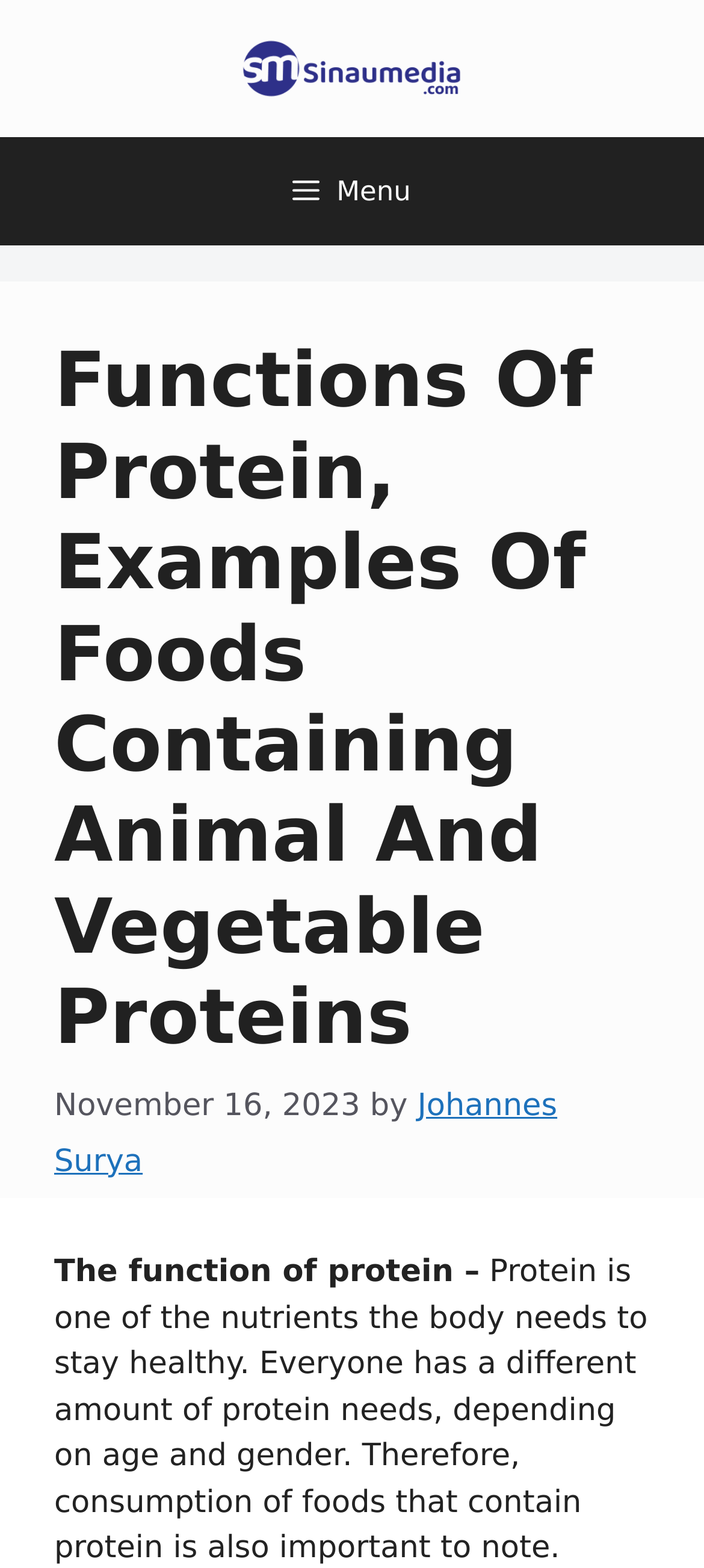Give a concise answer of one word or phrase to the question: 
What is the name of the website?

Sinaumedia